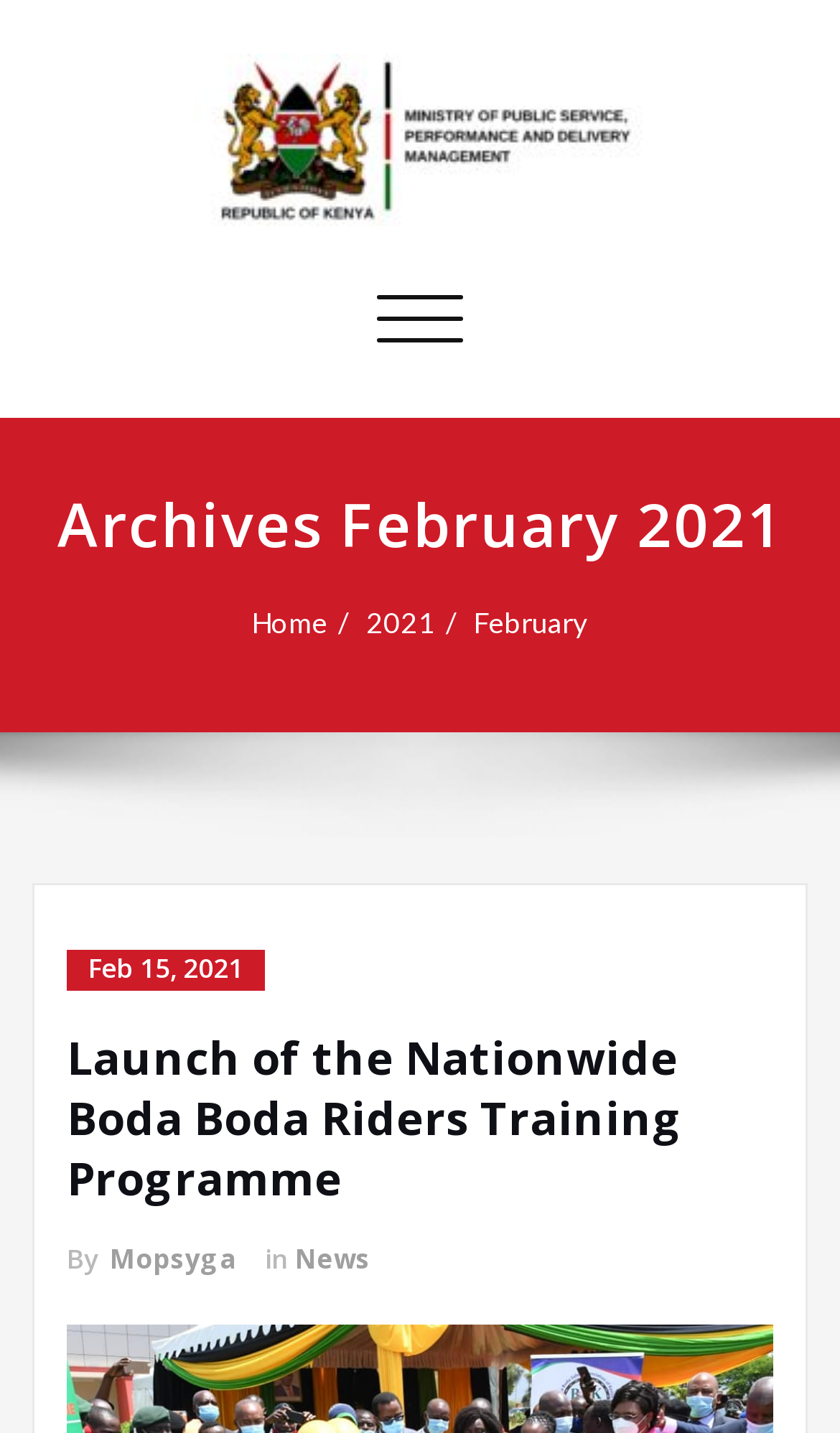Analyze and describe the webpage in a detailed narrative.

The webpage appears to be an archive page for the Ministry of Public Service, Performance, and Delivery Management, specifically for February 2021. At the top, there is a link to the ministry's homepage, accompanied by an image with the same name. 

Below the top section, there is a button labeled "Toggle navigation" on the right side. 

The main content of the page is divided into sections. The first section is a heading that reads "Archives February 2021". 

Underneath, there are three links: "Home", "2021", and "February", which are likely navigation links to other archive pages. 

The next section appears to be a list of news articles. The first article is titled "Launch of the Nationwide Boda Boda Riders Training Programme" and has a link to the full article. Below the title, there is a line of text that reads "By Mopsyga" and a link to the "News" category. 

There is also a timestamp for the article, "Feb 15, 2021", which is located above the article title.